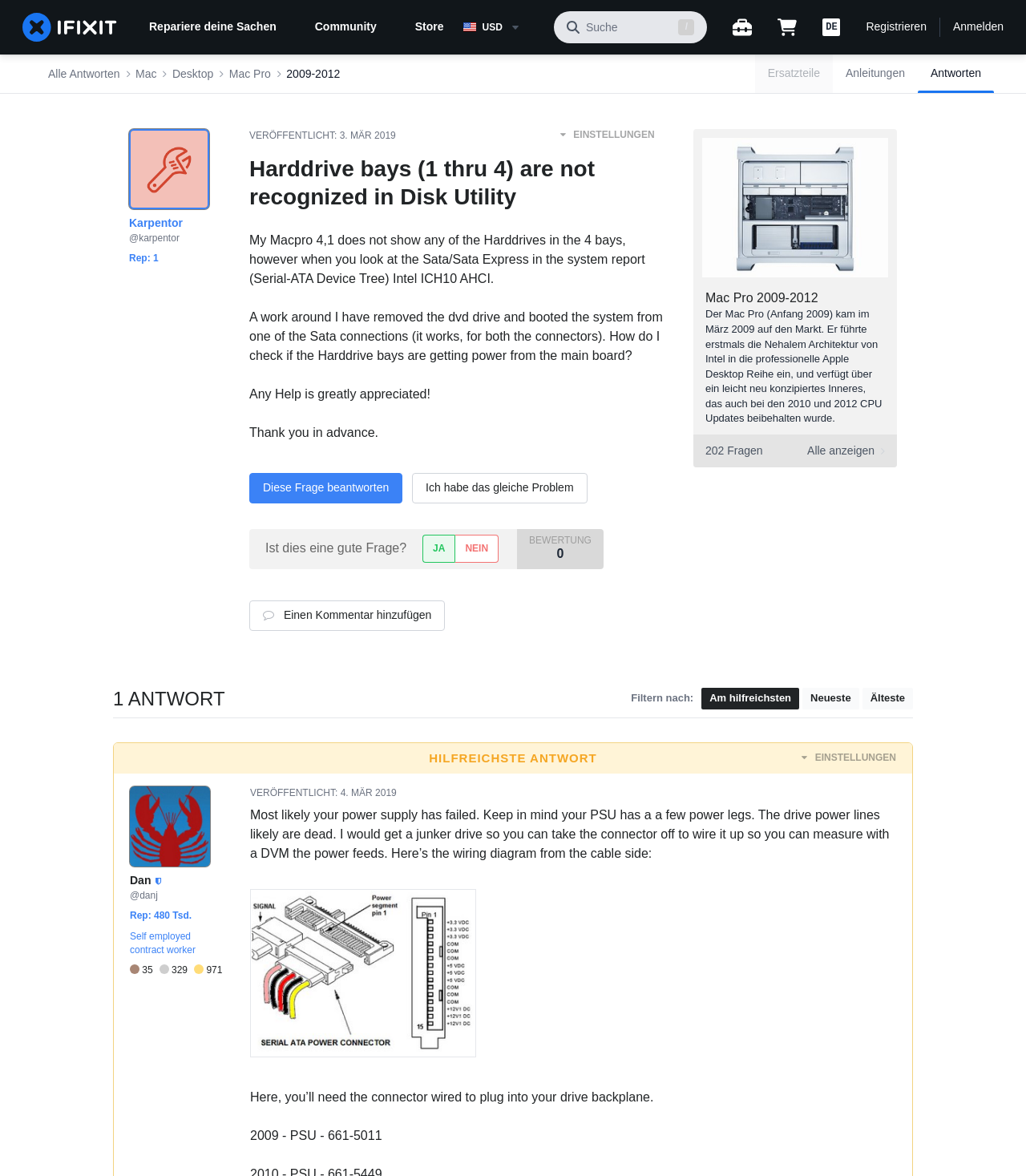Please indicate the bounding box coordinates of the element's region to be clicked to achieve the instruction: "Search for something". Provide the coordinates as four float numbers between 0 and 1, i.e., [left, top, right, bottom].

[0.54, 0.01, 0.674, 0.037]